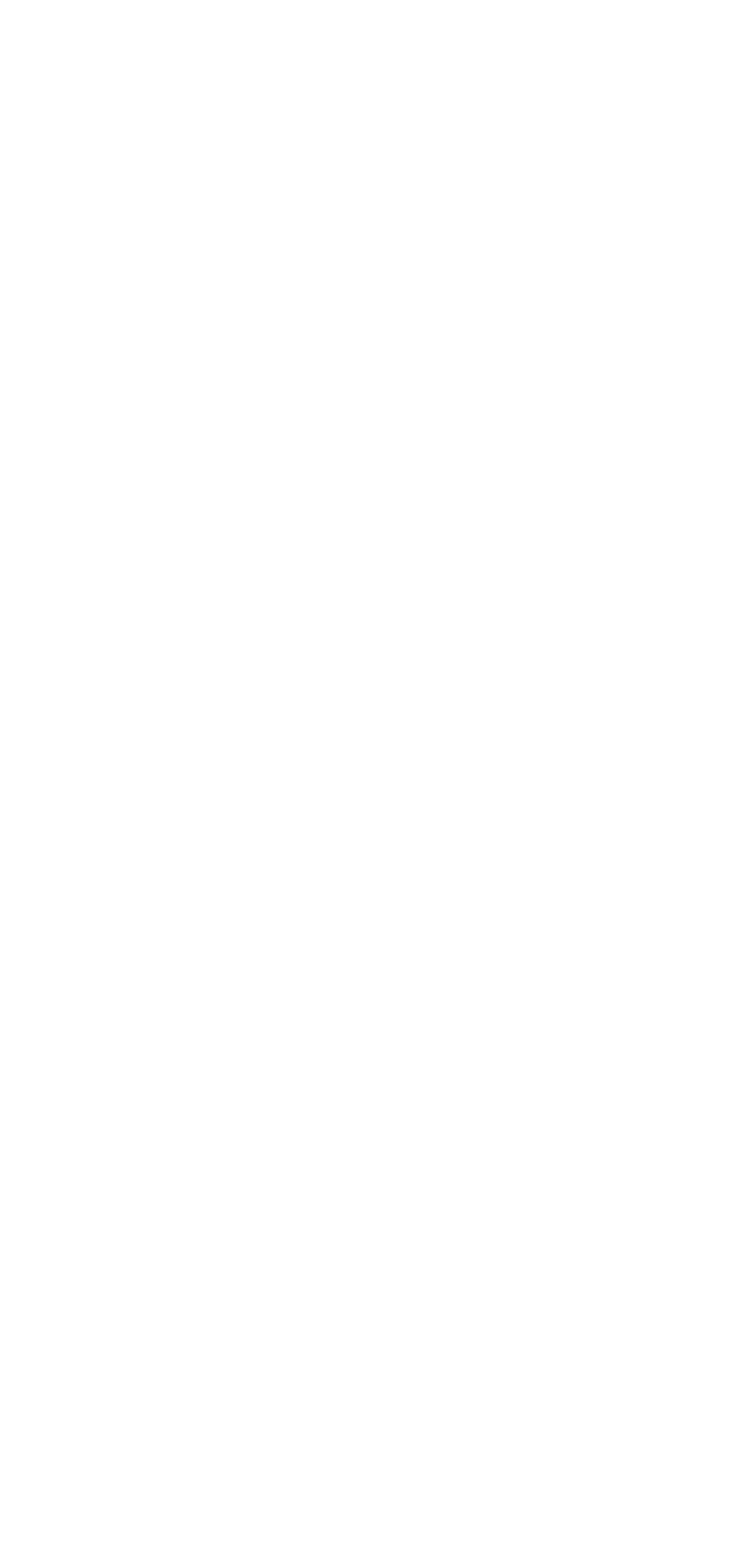Please identify the bounding box coordinates of the element I should click to complete this instruction: 'Check the privacy policy'. The coordinates should be given as four float numbers between 0 and 1, like this: [left, top, right, bottom].

None